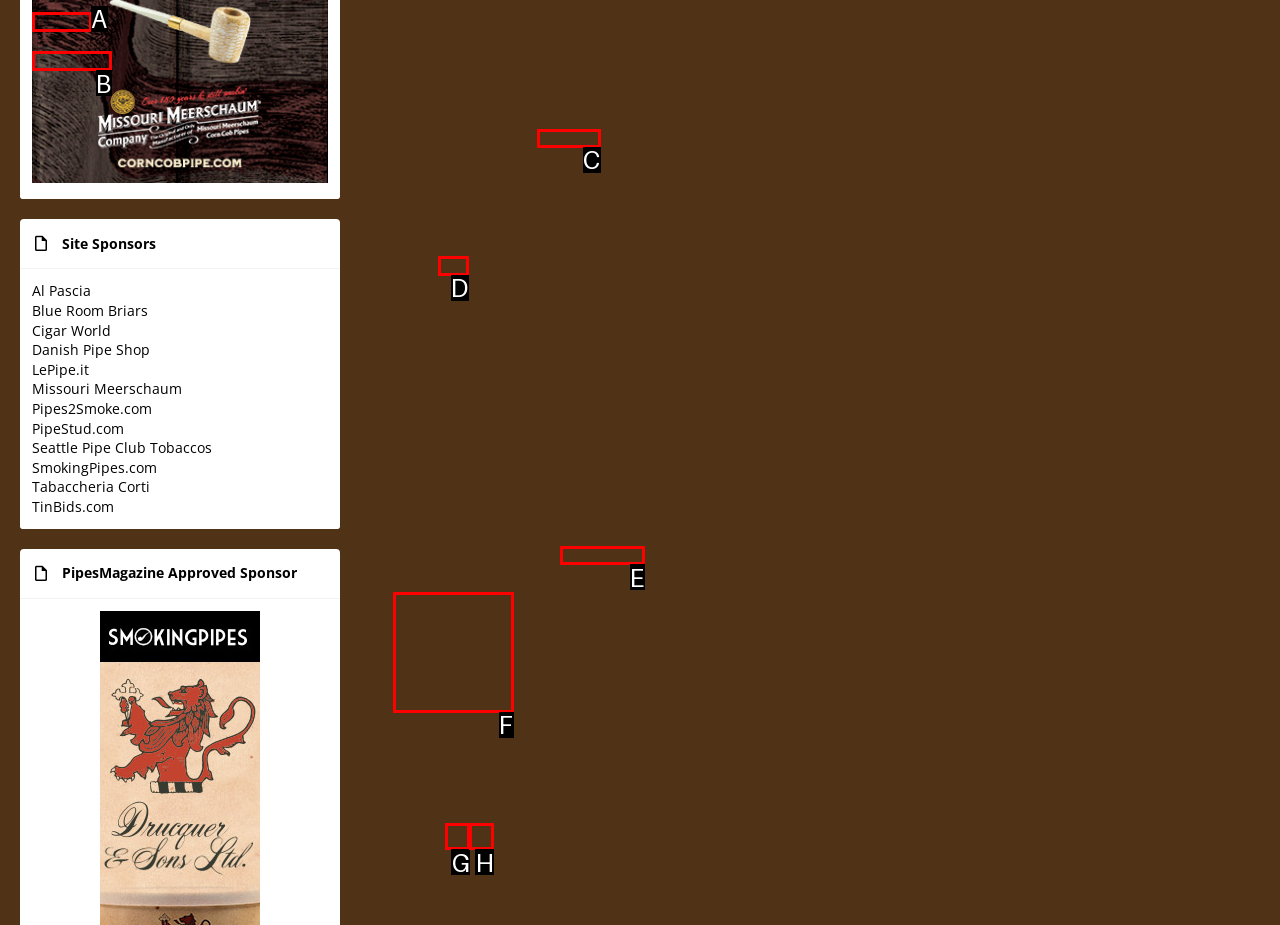Identify the matching UI element based on the description: Al Pascia
Reply with the letter from the available choices.

A